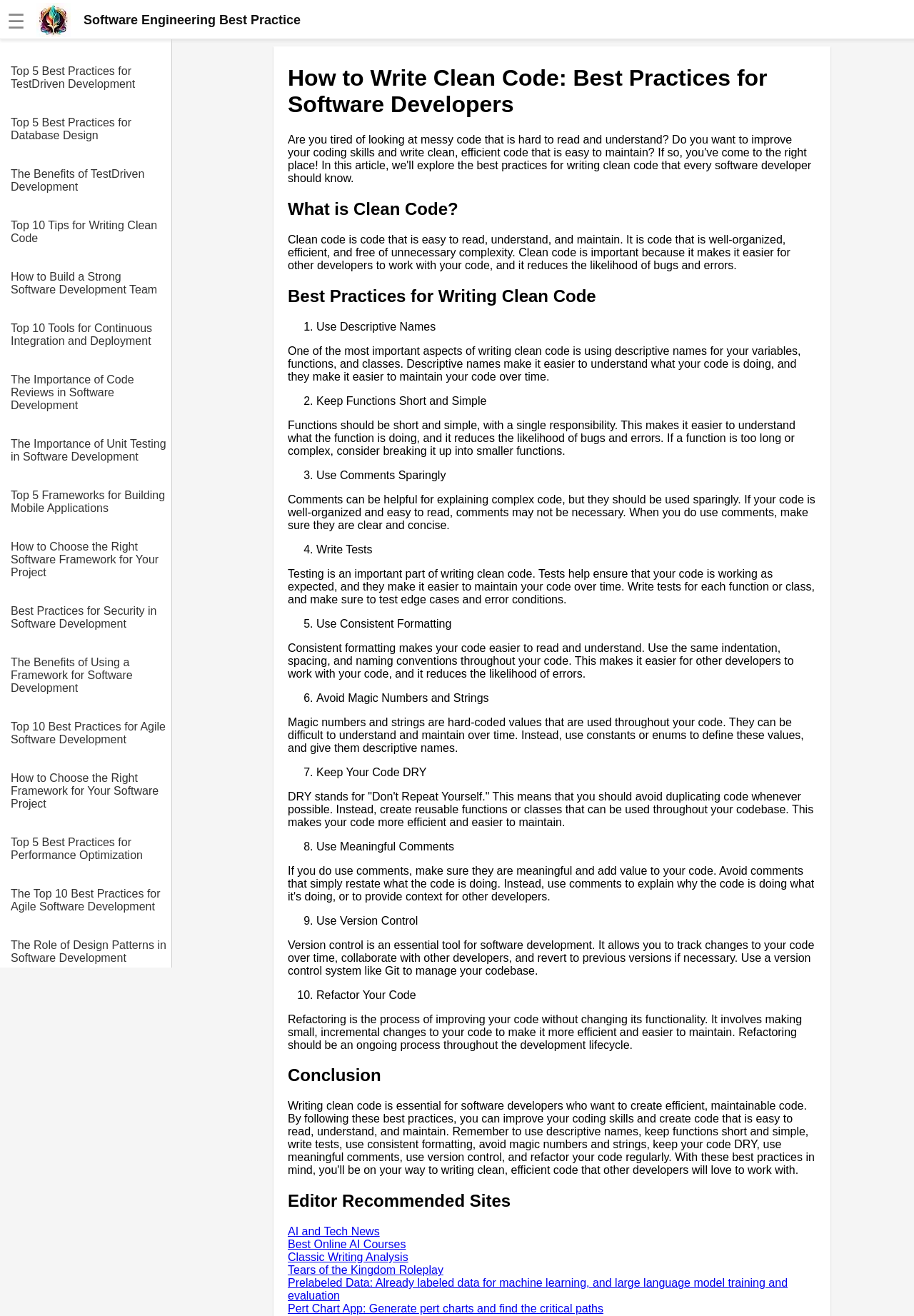Give a detailed account of the webpage's layout and content.

This webpage is about best practices for software development, specifically focusing on writing clean code. At the top left corner, there is a logo and a navigation menu with a hamburger icon. Below the navigation menu, there are 30 links to various articles related to software development, such as test-driven development, database design, and code reviews. These links are arranged vertically, taking up most of the left side of the page.

On the right side of the page, there is a main content area with several headings and paragraphs. The first heading is "How to Write Clean Code: Best Practices for Software Developers," followed by a brief introduction to clean code. The next heading is "What is Clean Code?" which is explained in a short paragraph.

The main content area then lists 10 best practices for writing clean code, each with a heading, a brief description, and a paragraph of explanation. These best practices include using descriptive names, keeping functions short and simple, using comments sparingly, writing tests, and using consistent formatting. Each practice is numbered and has a brief summary, followed by a more detailed explanation.

At the bottom of the page, there are three headings: "Conclusion," "Editor Recommended Sites," and several links to external websites related to AI, tech news, and online courses.

Overall, the webpage is well-organized and easy to navigate, with a clear focus on providing best practices for software development.